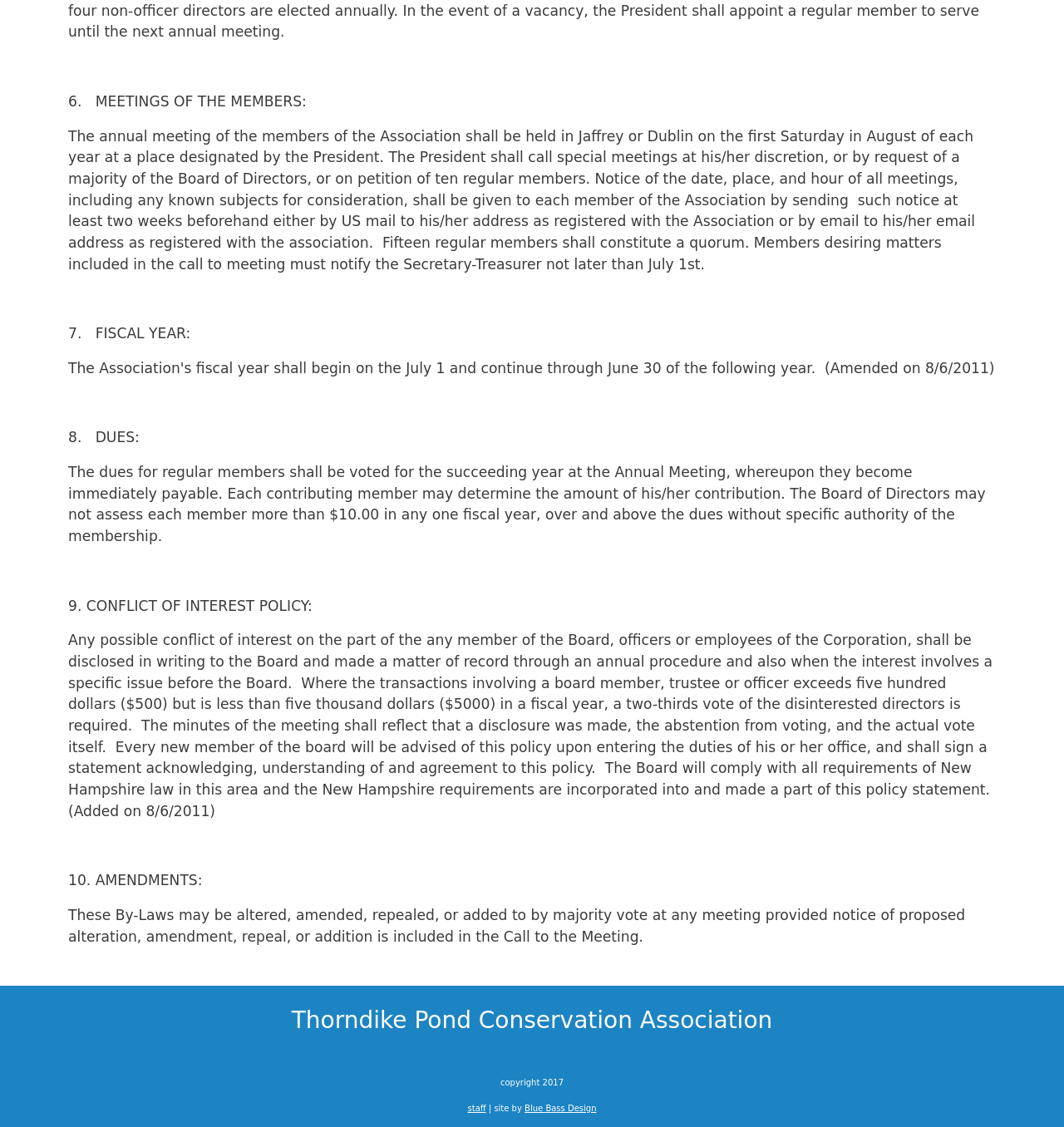How can the By-Laws be altered?
Using the information presented in the image, please offer a detailed response to the question.

As stated in the section '10. AMENDMENTS', the By-Laws may be altered, amended, repealed, or added to by majority vote at any meeting, provided notice of proposed alteration, amendment, repeal, or addition is included in the Call to the Meeting.